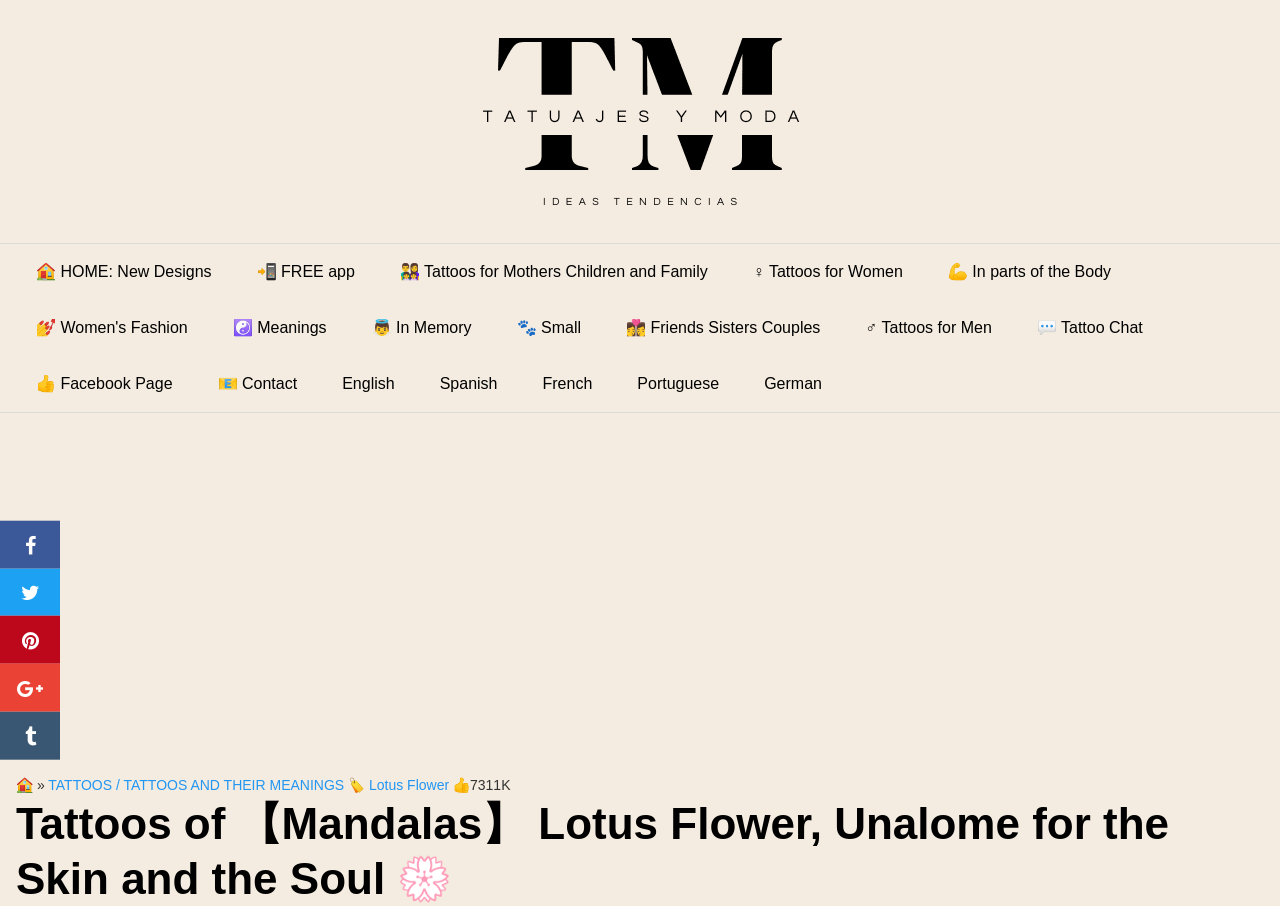How many language options are available on this webpage?
Using the image as a reference, give a one-word or short phrase answer.

6